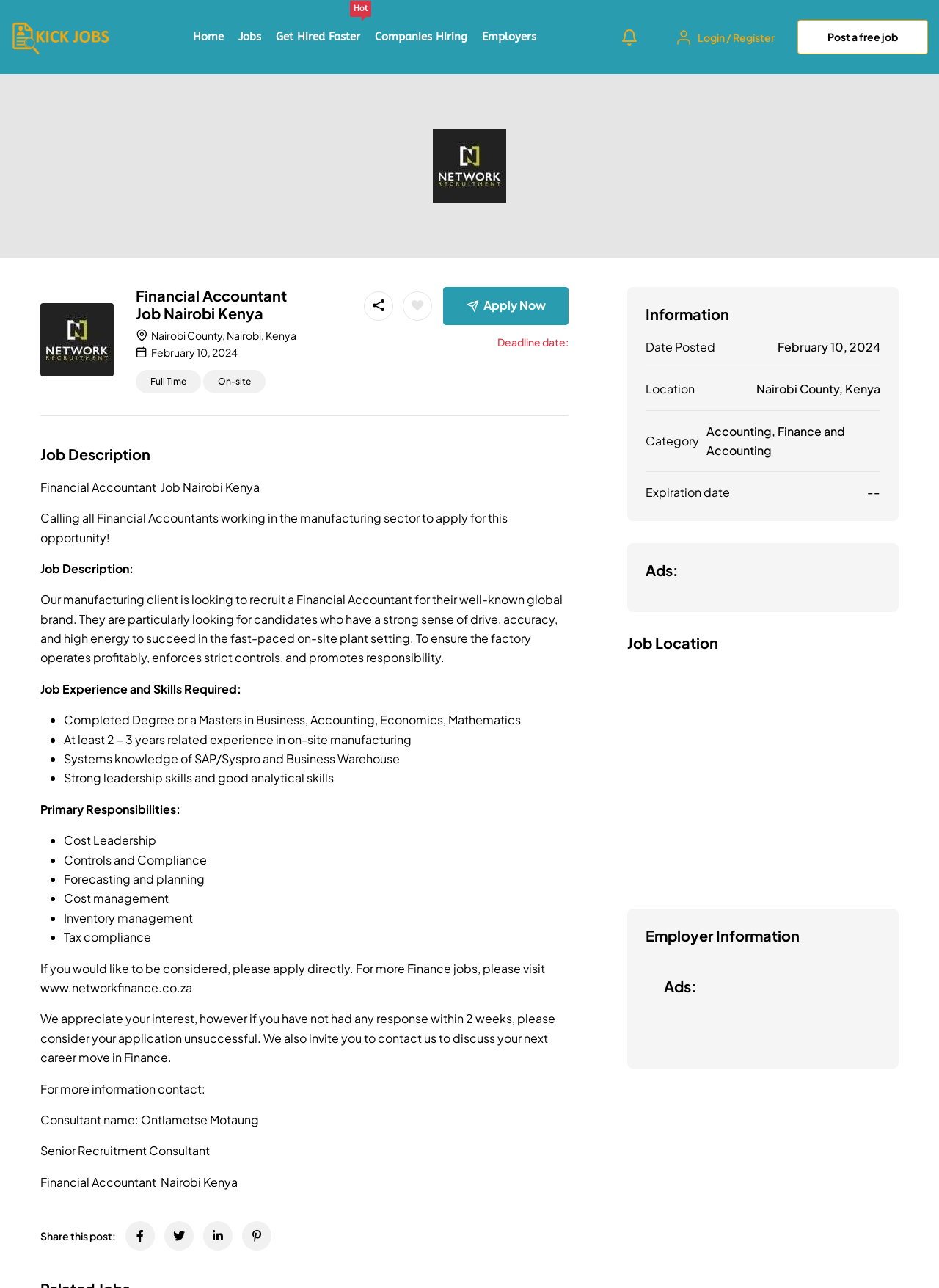Please locate the bounding box coordinates of the element's region that needs to be clicked to follow the instruction: "Search for something". The bounding box coordinates should be provided as four float numbers between 0 and 1, i.e., [left, top, right, bottom].

None